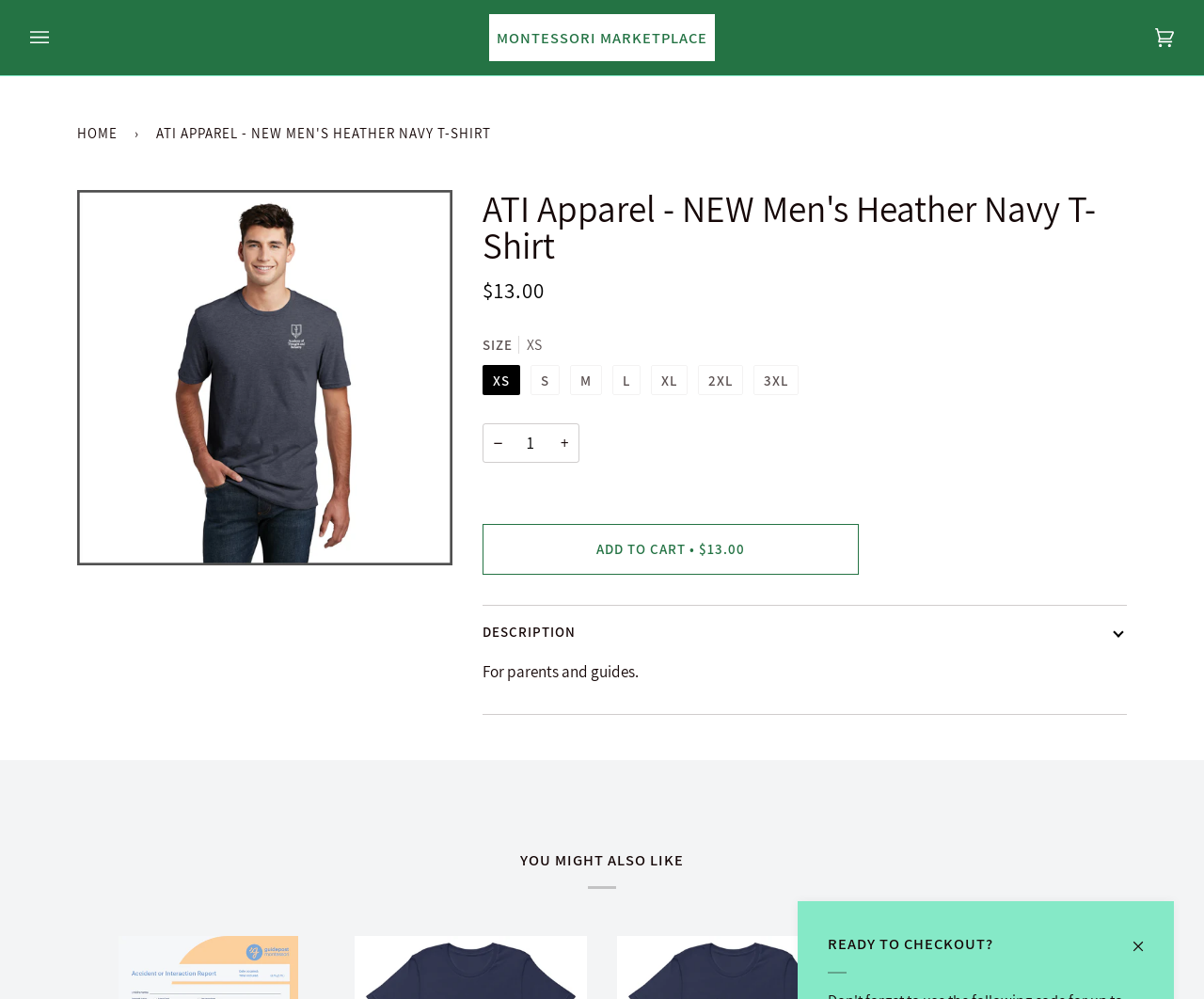What is the default quantity of the t-shirt?
Refer to the image and answer the question using a single word or phrase.

1